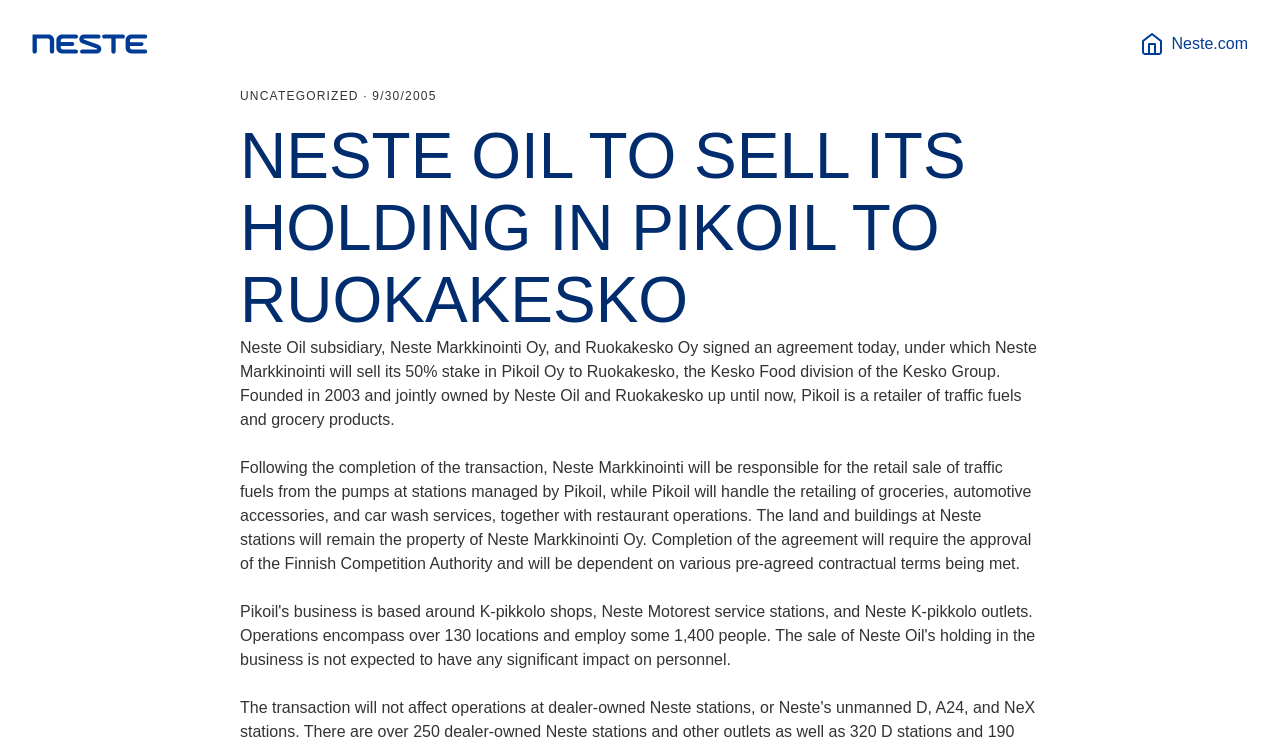Answer the following query with a single word or phrase:
What is the name of the company that founded Pikoil in 2003?

Neste Oil and Ruokakesko